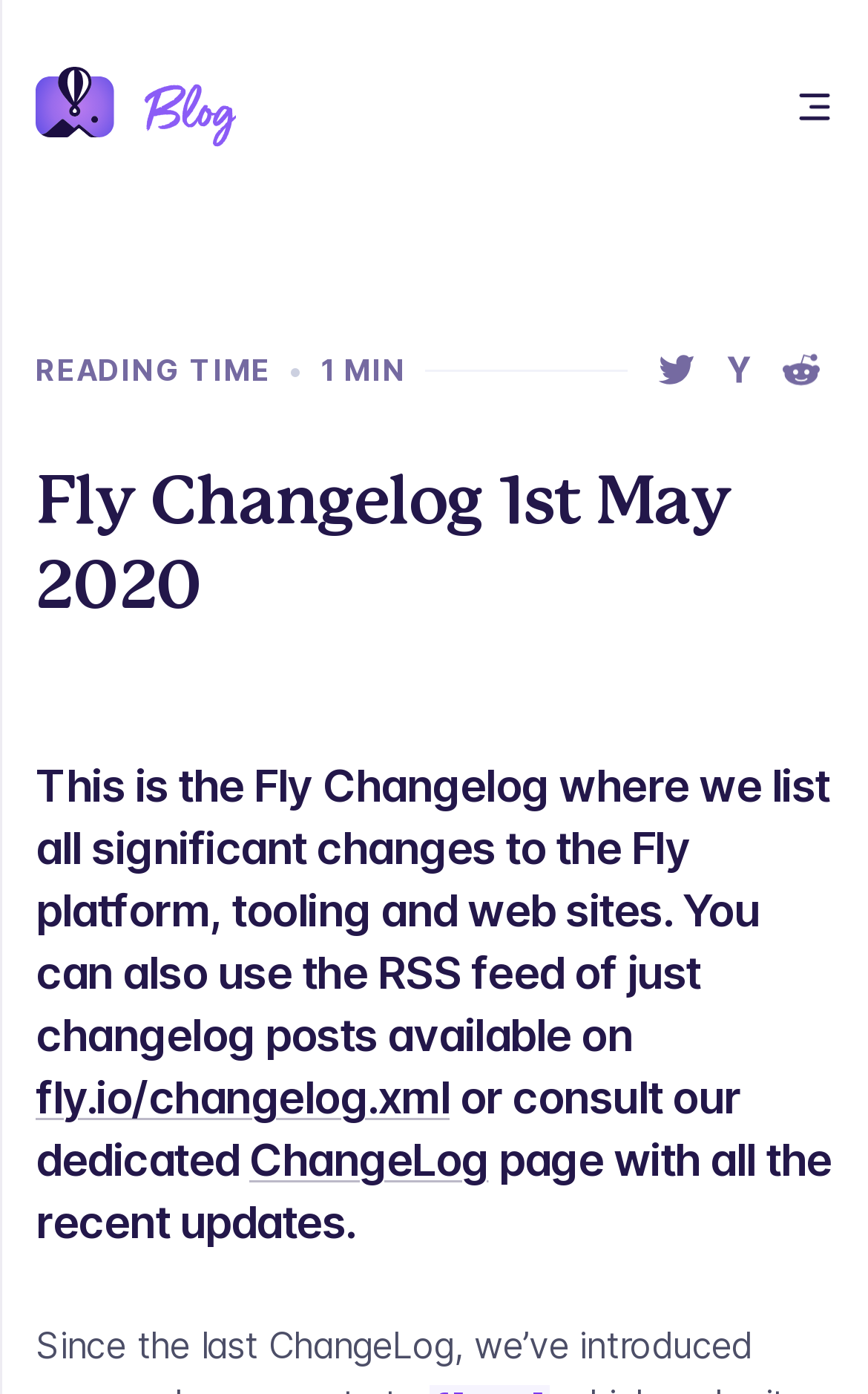What is the alternative way to access the changelog posts?
Can you provide a detailed and comprehensive answer to the question?

The alternative way to access the changelog posts is through the RSS feed, which is mentioned in the introductory text as 'the RSS feed of just changelog posts available on fly.io/changelog.xml'.